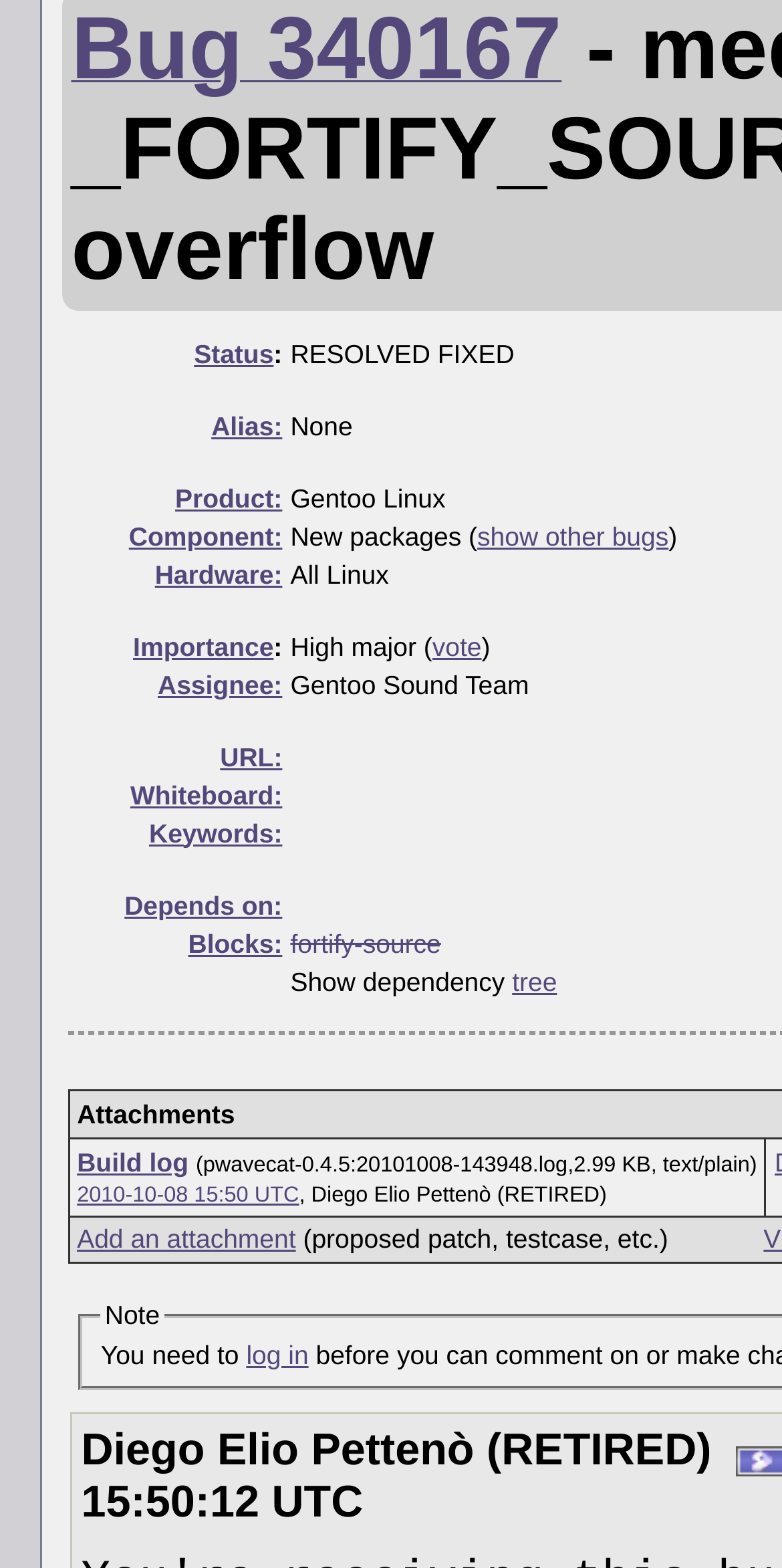Determine the bounding box for the HTML element described here: "Blocks:". The coordinates should be given as [left, top, right, bottom] with each number being a float between 0 and 1.

[0.241, 0.592, 0.361, 0.611]